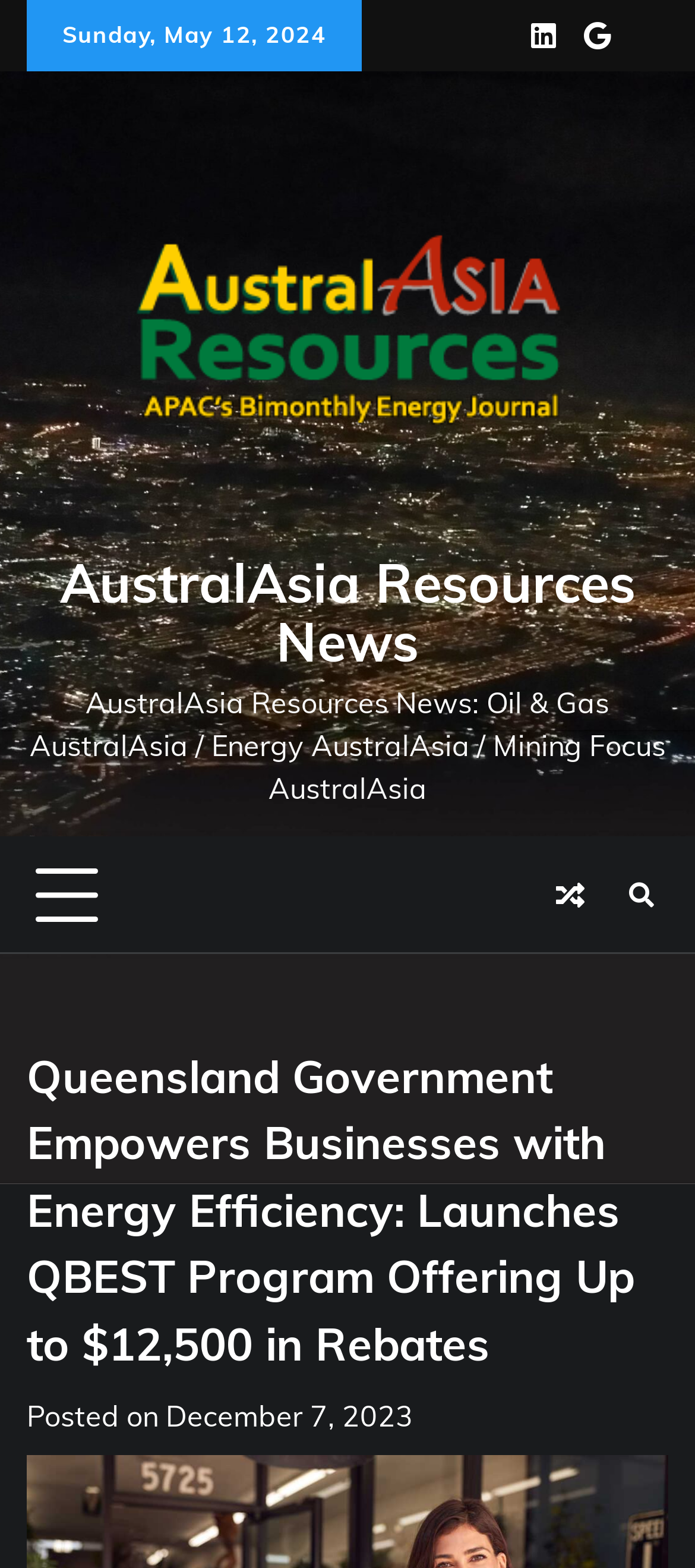Please determine the main heading text of this webpage.

Queensland Government Empowers Businesses with Energy Efficiency: Launches QBEST Program Offering Up to $12,500 in Rebates